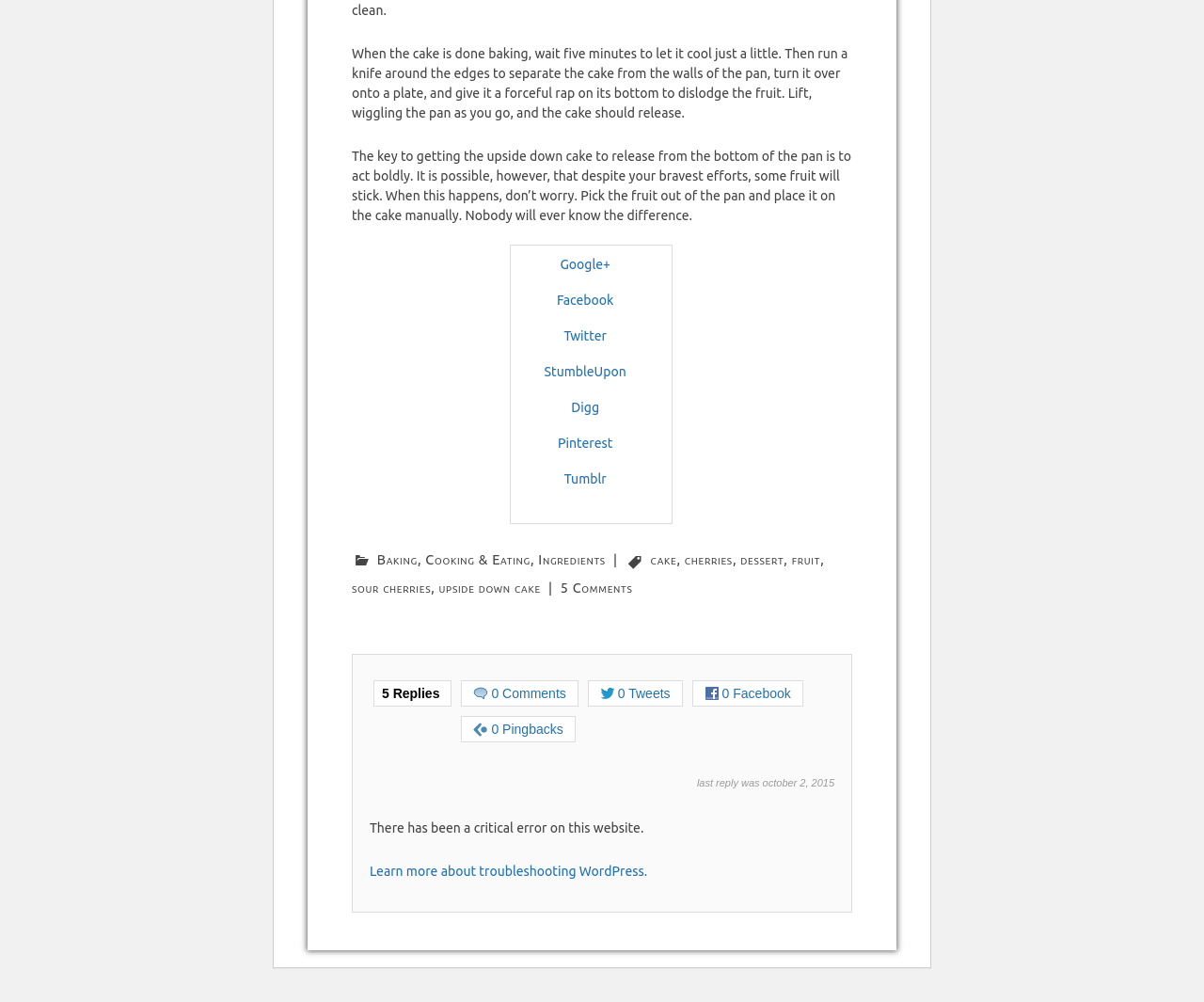Determine the bounding box coordinates for the element that should be clicked to follow this instruction: "Read about Baking". The coordinates should be given as four float numbers between 0 and 1, in the format [left, top, right, bottom].

[0.313, 0.551, 0.347, 0.566]